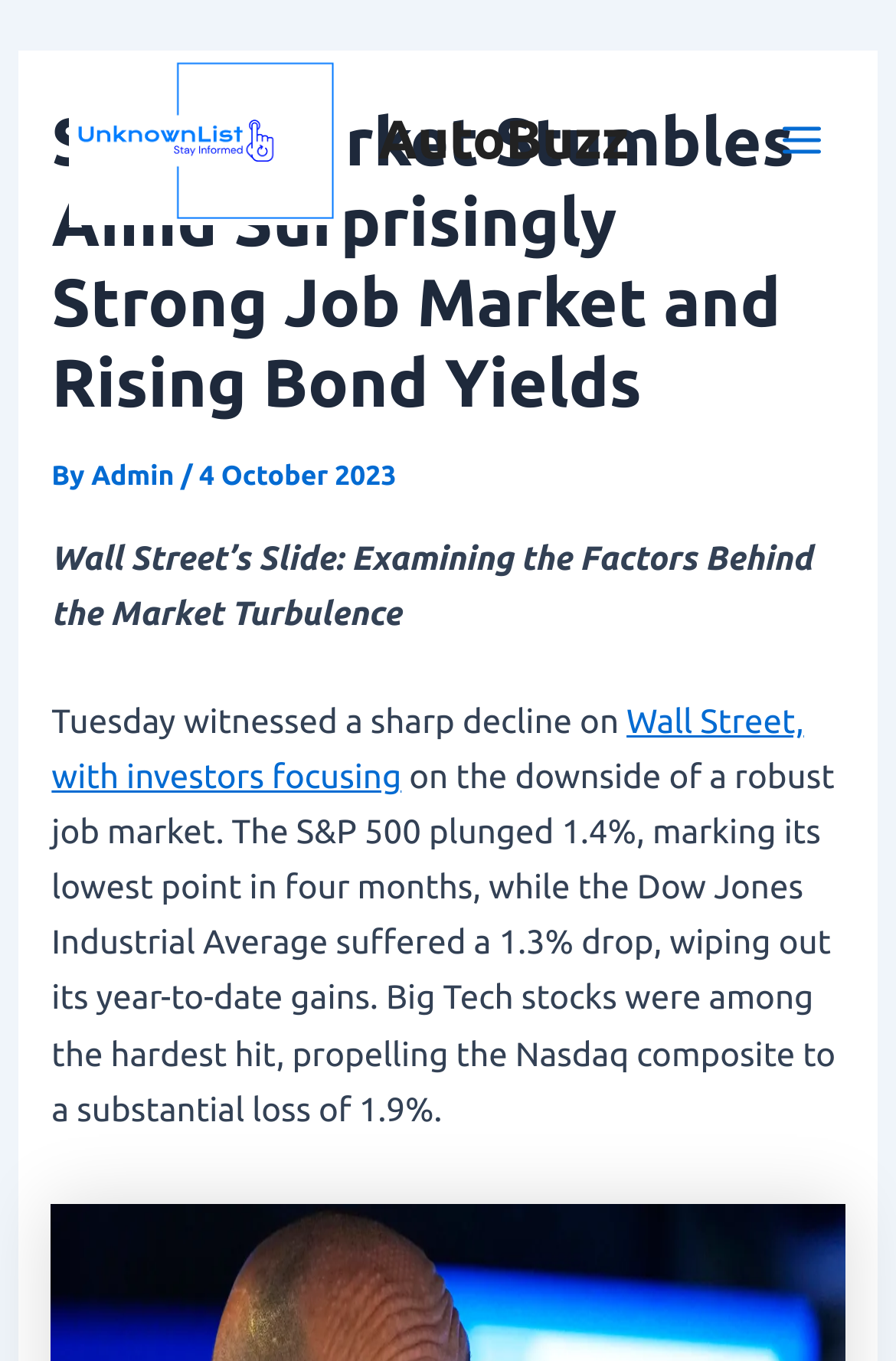Please find and generate the text of the main header of the webpage.

Stock Market Stumbles Amid Surprisingly Strong Job Market and Rising Bond Yields